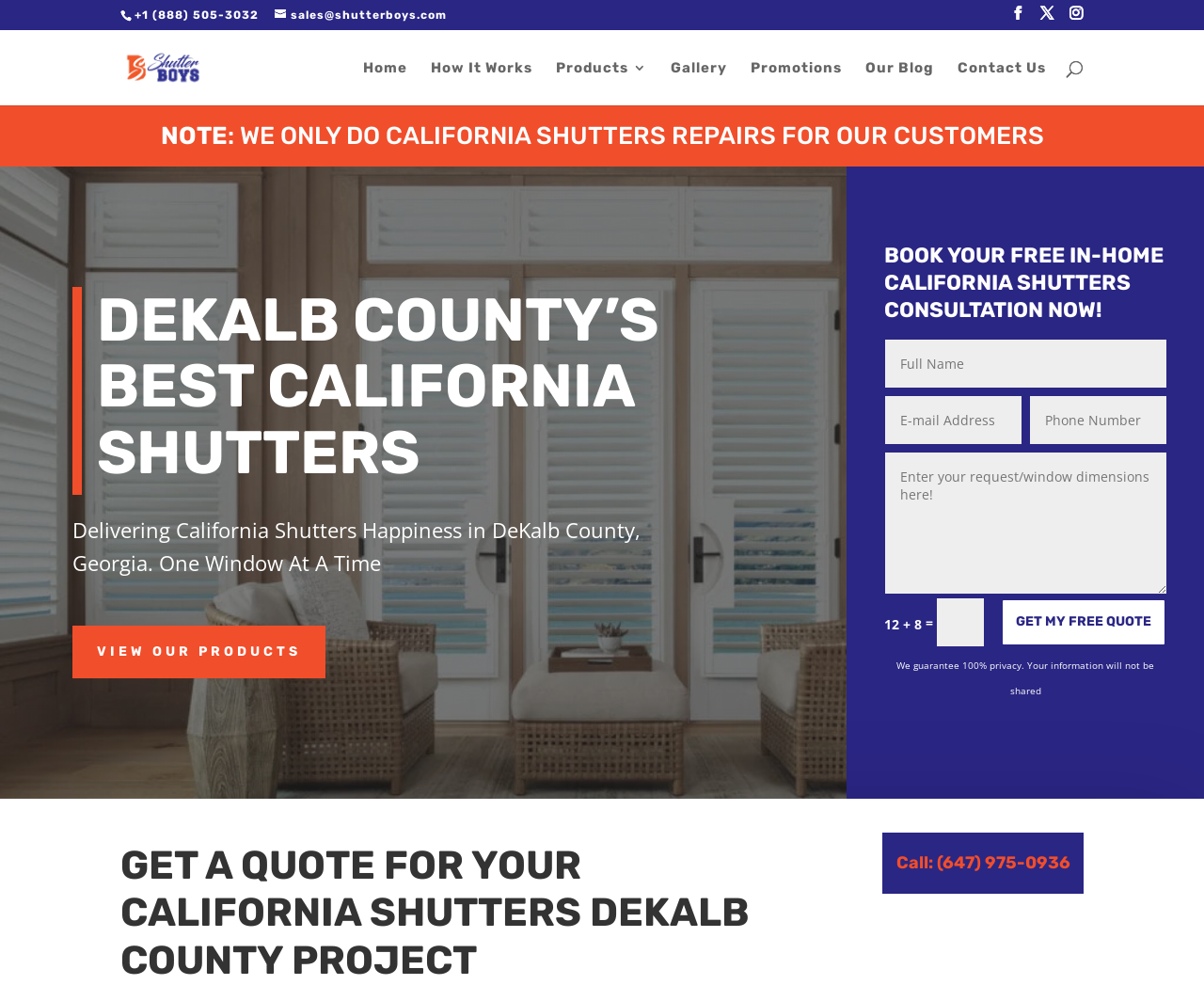What type of shutters does the company specialize in?
Provide a one-word or short-phrase answer based on the image.

California Shutters